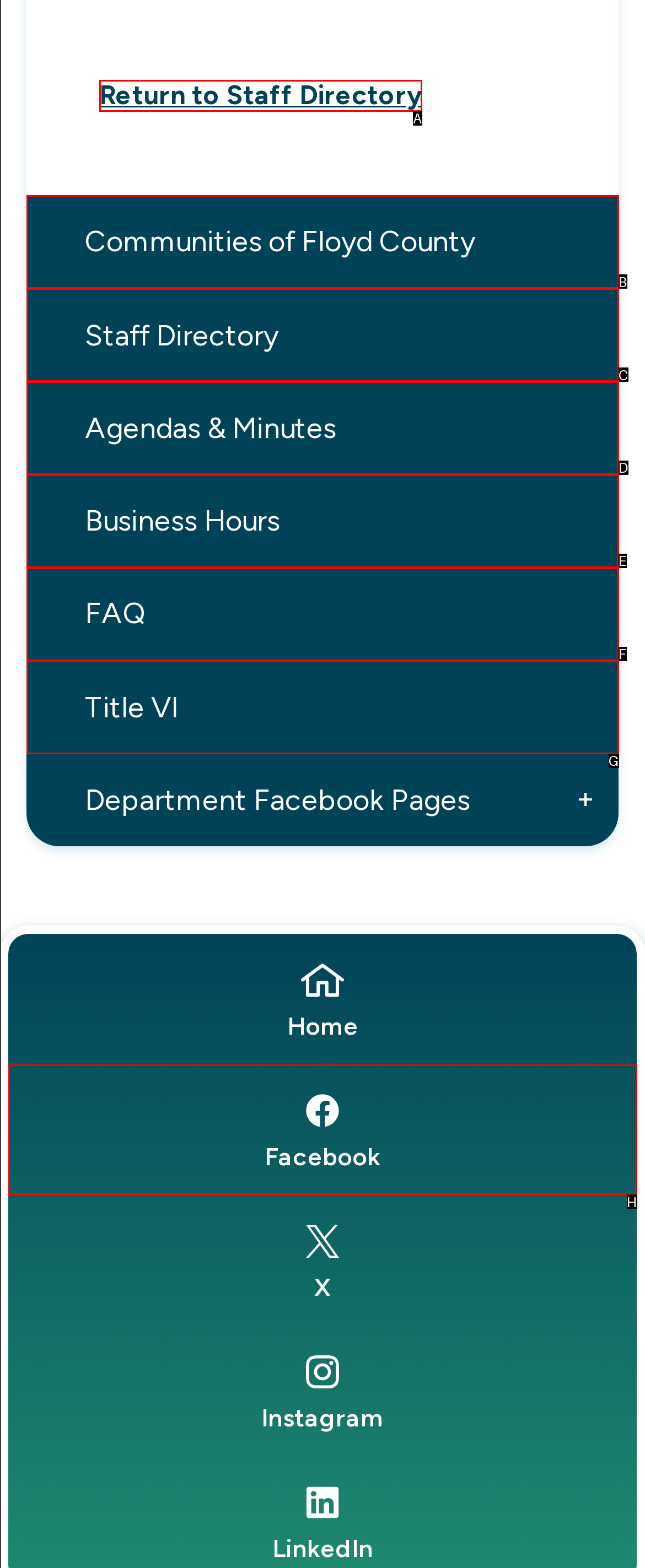Which option should I select to accomplish the task: Return to Staff Directory? Respond with the corresponding letter from the given choices.

A